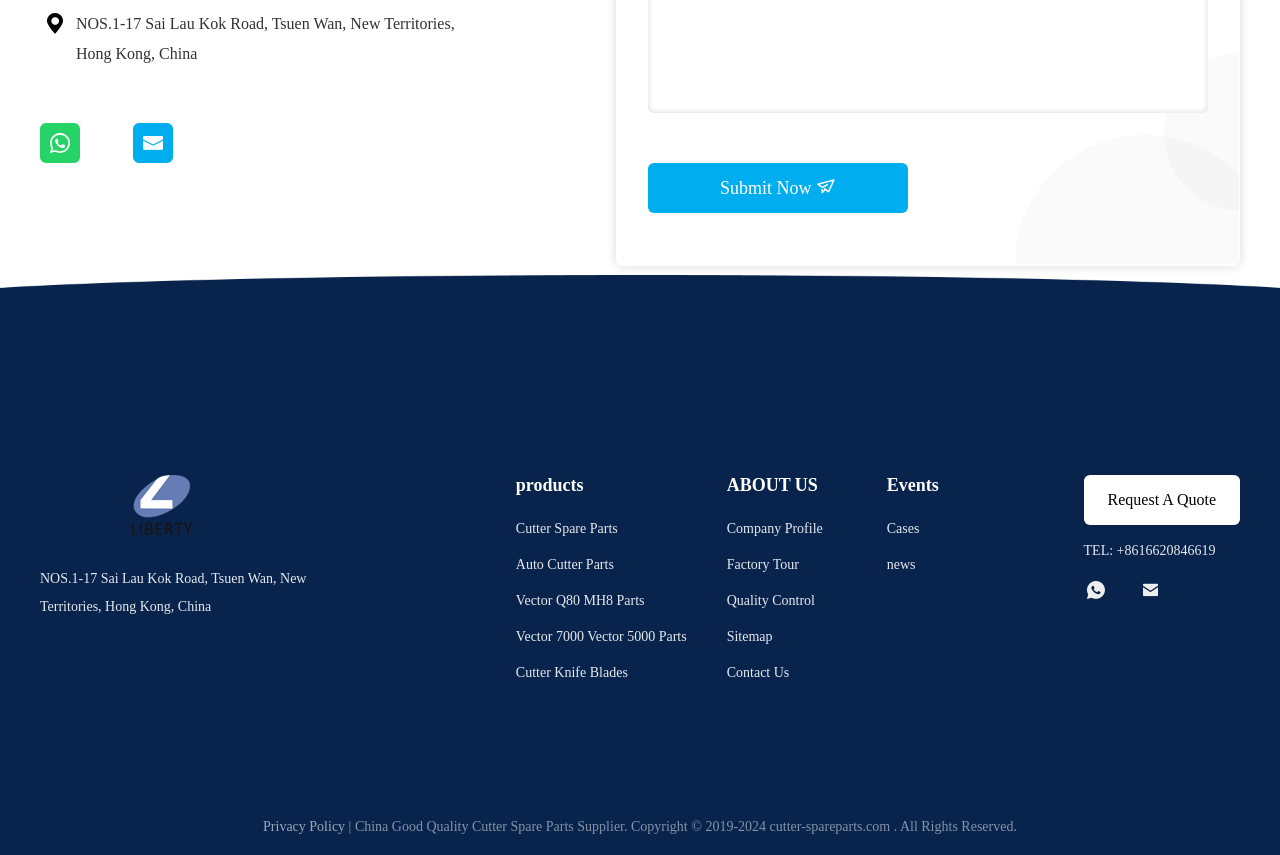Determine the bounding box coordinates of the clickable element necessary to fulfill the instruction: "Contact Us through email". Provide the coordinates as four float numbers within the 0 to 1 range, i.e., [left, top, right, bottom].

[0.104, 0.176, 0.174, 0.194]